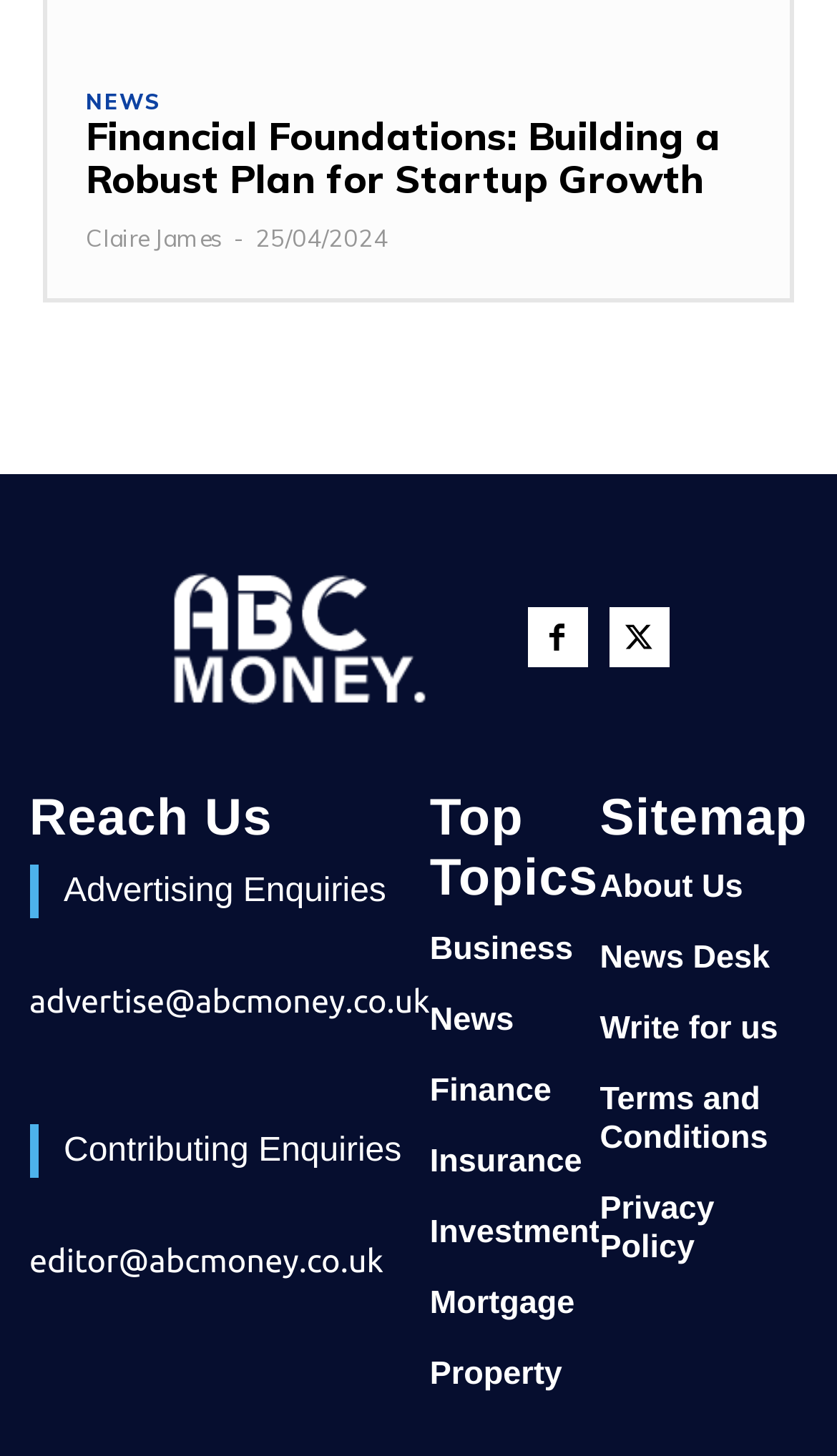Based on the element description Twitter, identify the bounding box of the UI element in the given webpage screenshot. The coordinates should be in the format (top-left x, top-left y, bottom-right x, bottom-right y) and must be between 0 and 1.

[0.727, 0.416, 0.799, 0.458]